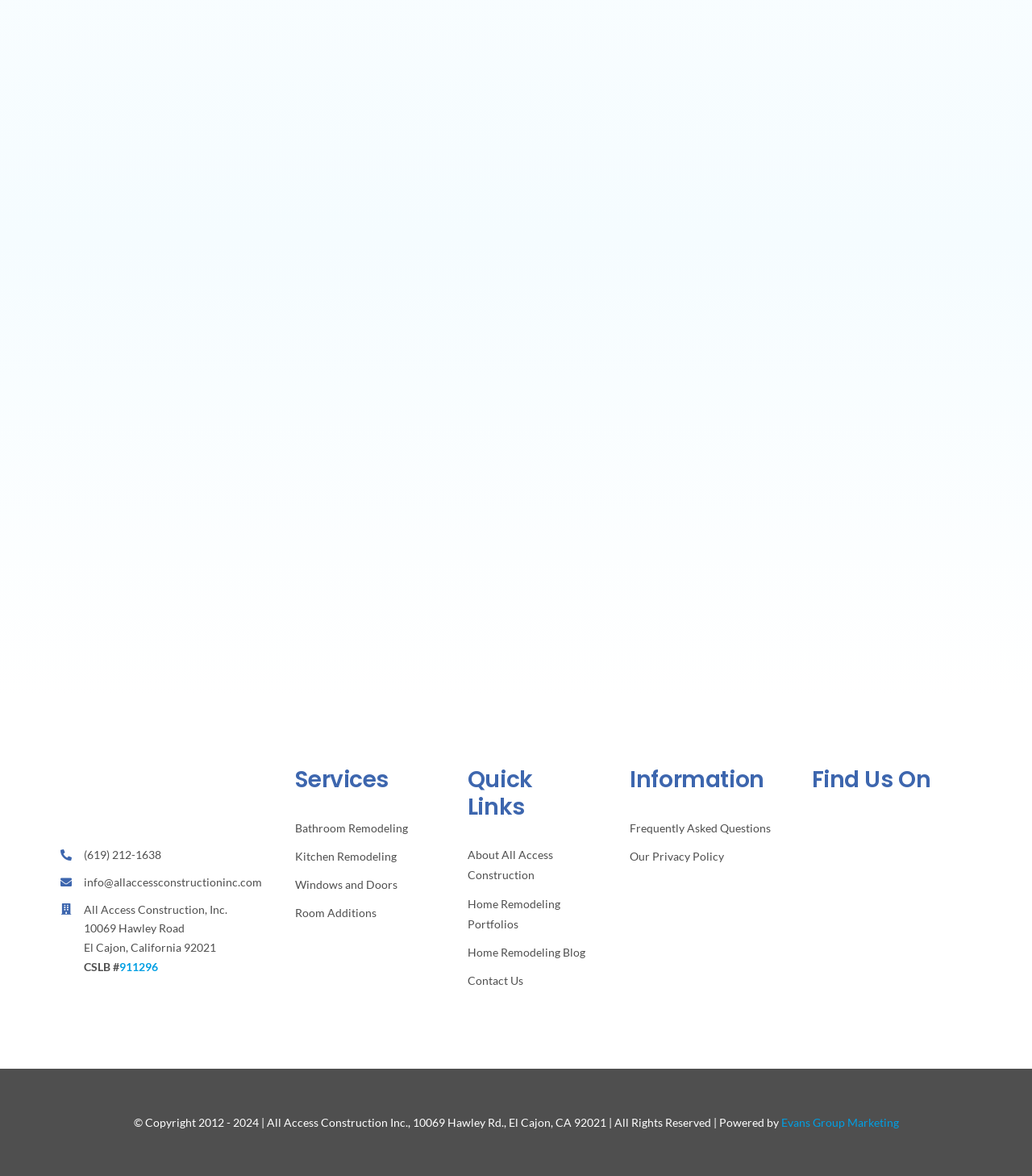Please locate the bounding box coordinates for the element that should be clicked to achieve the following instruction: "Visit the bathroom remodeling page". Ensure the coordinates are given as four float numbers between 0 and 1, i.e., [left, top, right, bottom].

[0.286, 0.695, 0.417, 0.713]